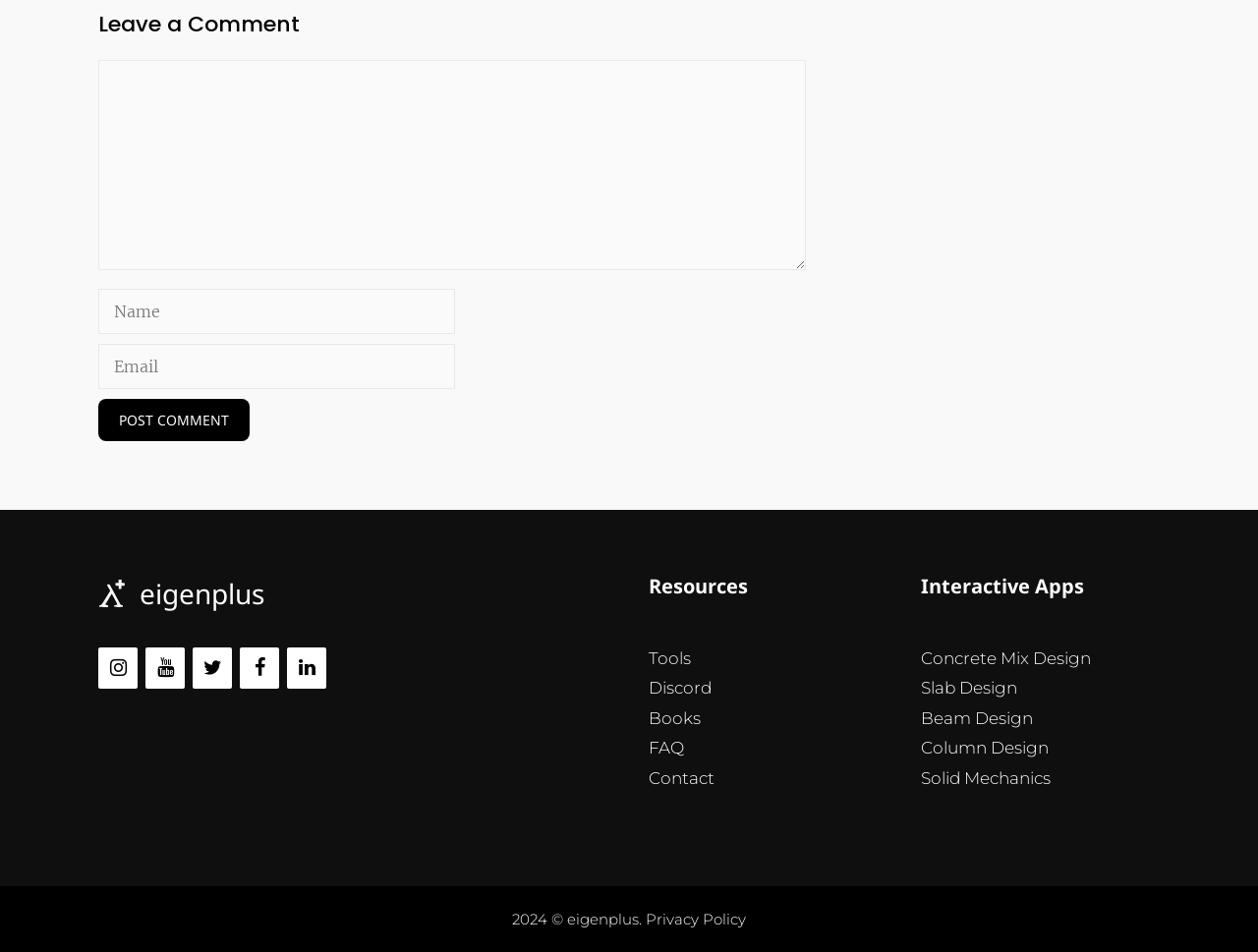Please find and report the bounding box coordinates of the element to click in order to perform the following action: "enter your name". The coordinates should be expressed as four float numbers between 0 and 1, in the format [left, top, right, bottom].

[0.078, 0.303, 0.362, 0.35]